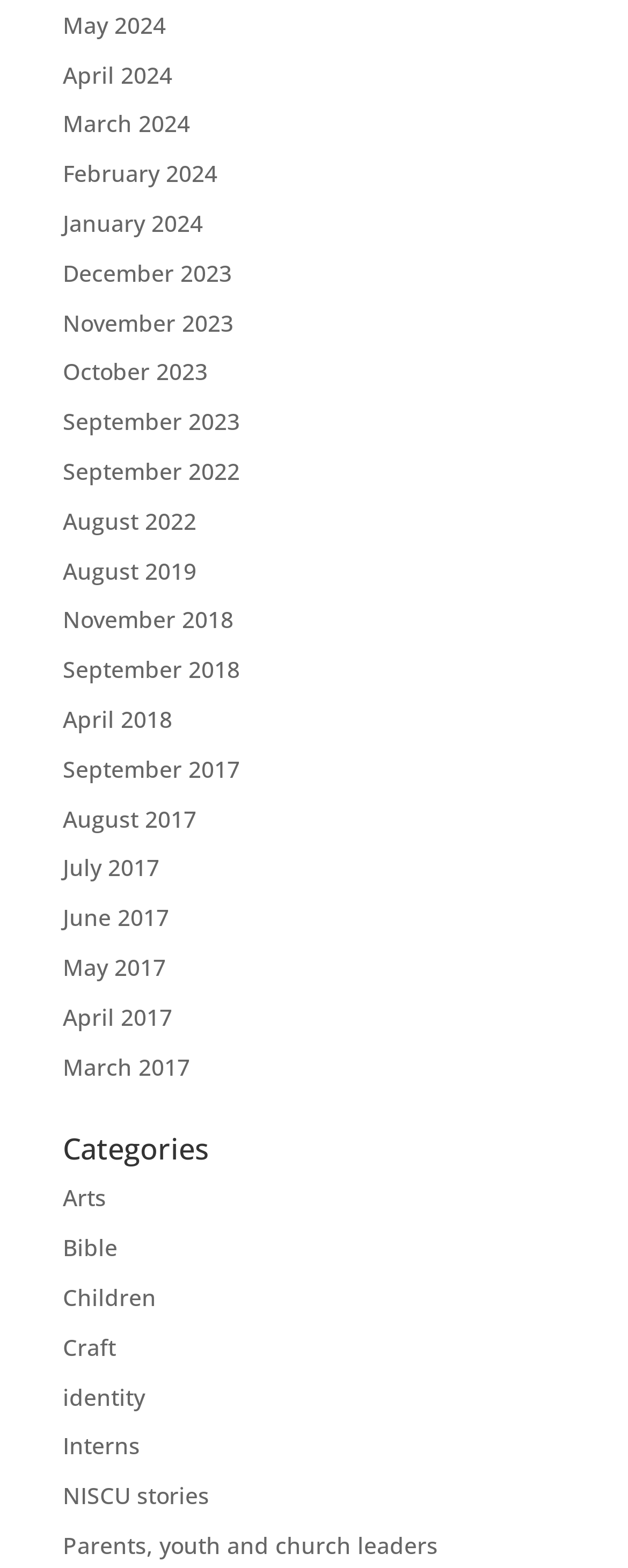Please determine the bounding box coordinates of the clickable area required to carry out the following instruction: "Browse Arts category". The coordinates must be four float numbers between 0 and 1, represented as [left, top, right, bottom].

[0.1, 0.754, 0.169, 0.774]